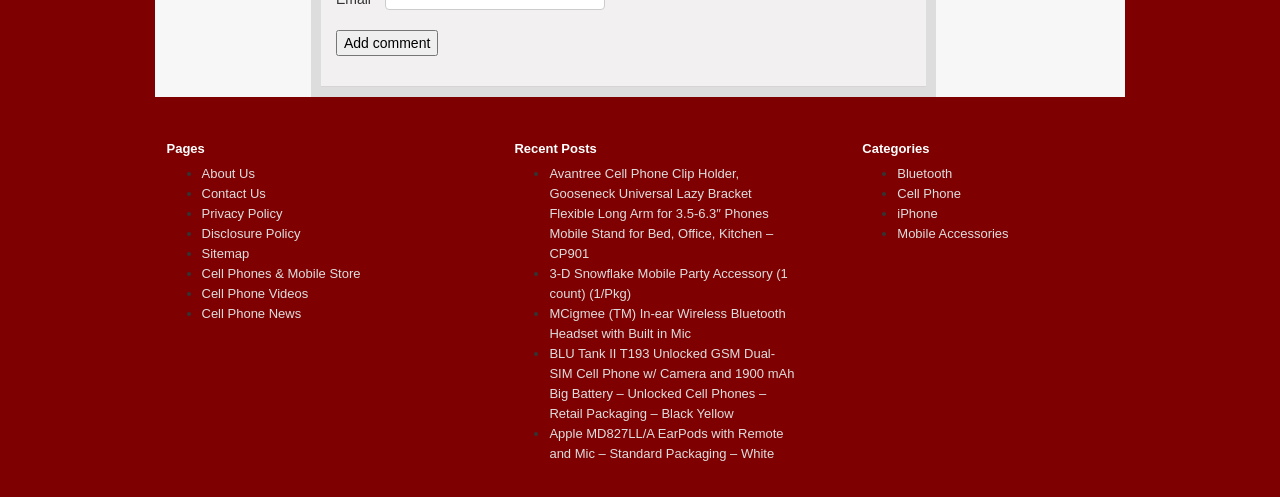Kindly determine the bounding box coordinates for the clickable area to achieve the given instruction: "Click on 'Cell Phone News'".

[0.157, 0.611, 0.349, 0.651]